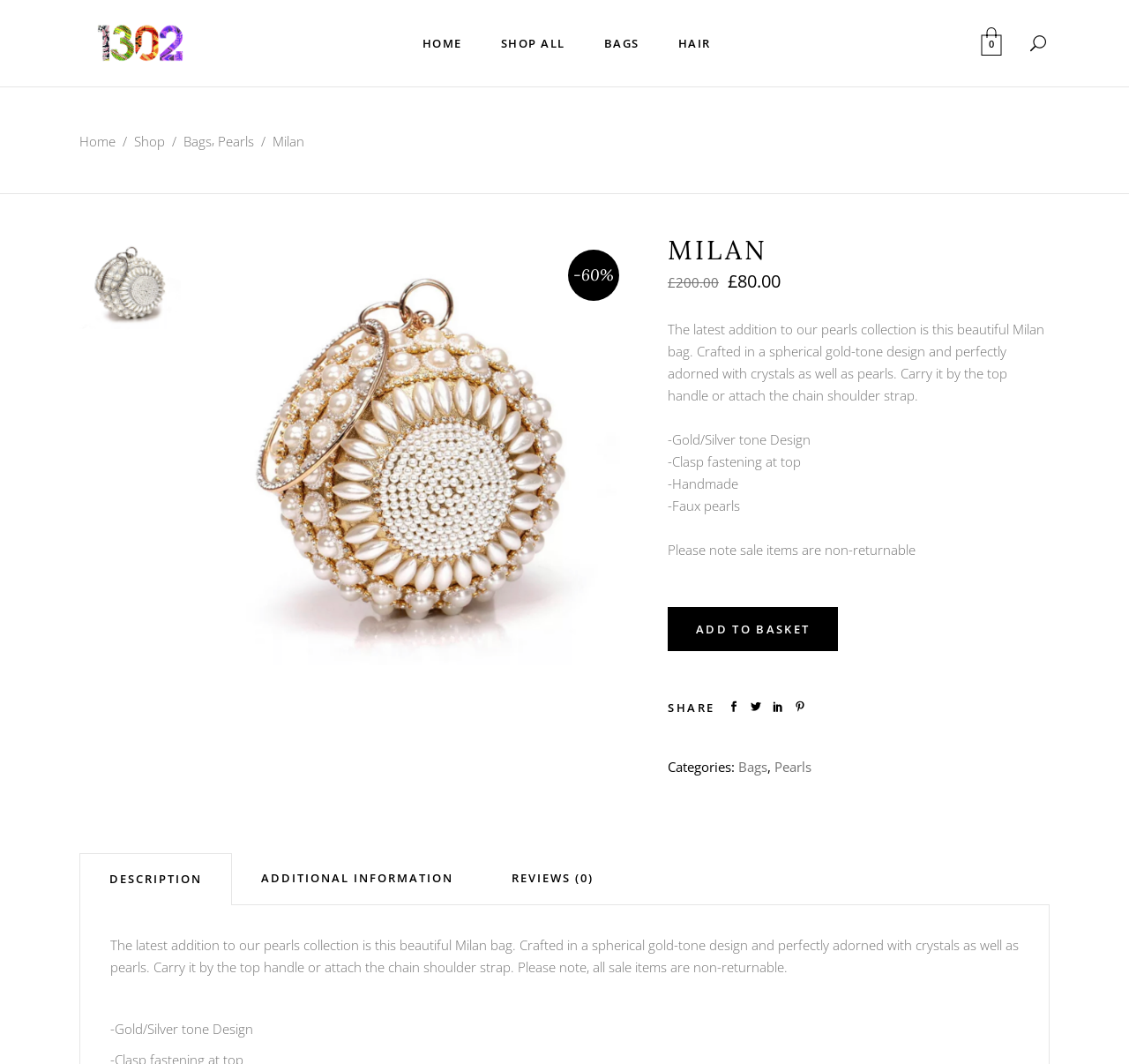Given the description title="1302 LONDON BEADED BAG", predict the bounding box coordinates of the UI element. Ensure the coordinates are in the format (top-left x, top-left y, bottom-right x, bottom-right y) and all values are between 0 and 1.

[0.07, 0.222, 0.16, 0.311]